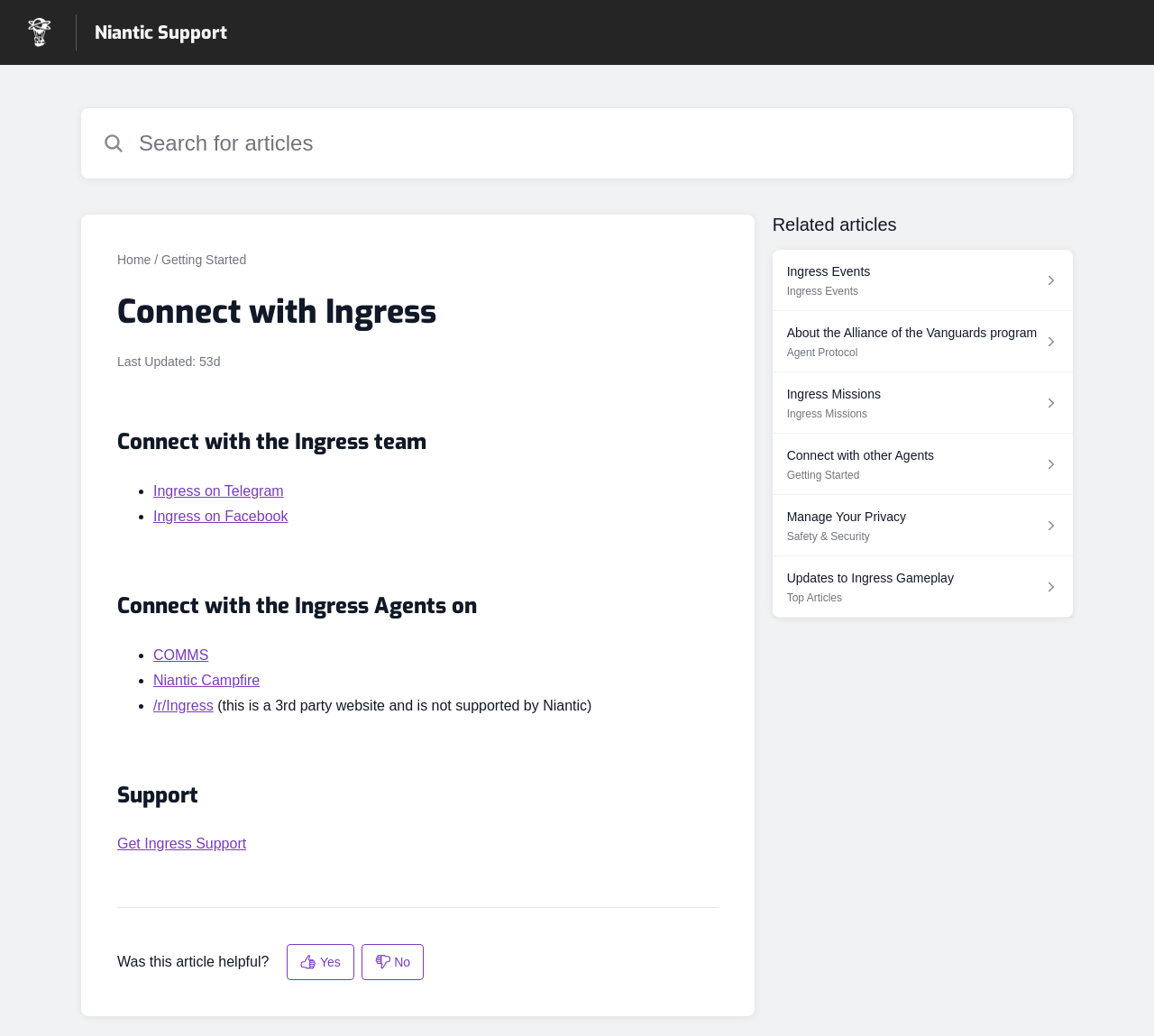Please specify the bounding box coordinates of the clickable region to carry out the following instruction: "Click on Ingress on Telegram". The coordinates should be four float numbers between 0 and 1, in the format [left, top, right, bottom].

[0.133, 0.462, 0.246, 0.486]